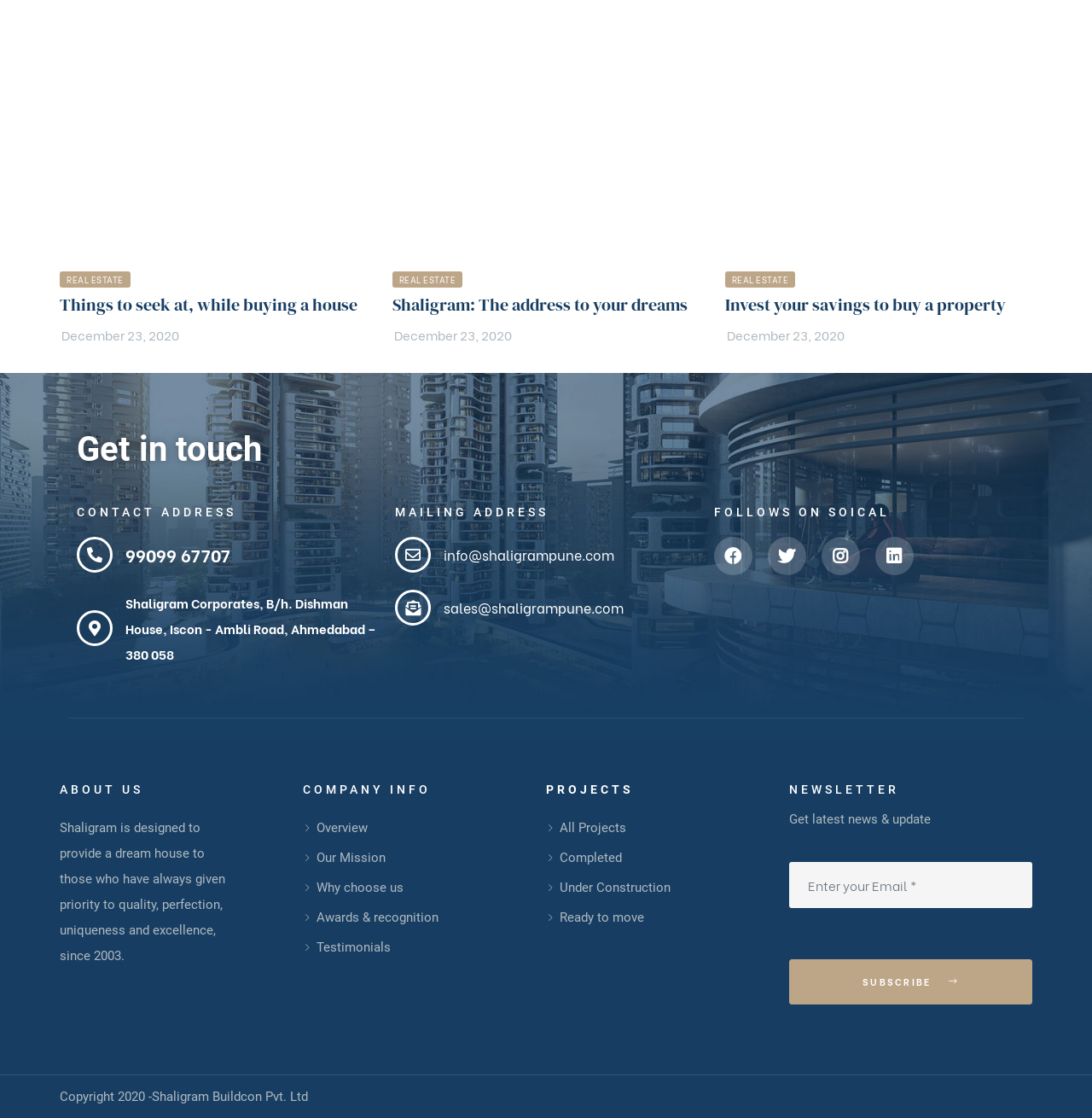Kindly provide the bounding box coordinates of the section you need to click on to fulfill the given instruction: "Read about Things to seek at, while buying a house".

[0.055, 0.262, 0.336, 0.284]